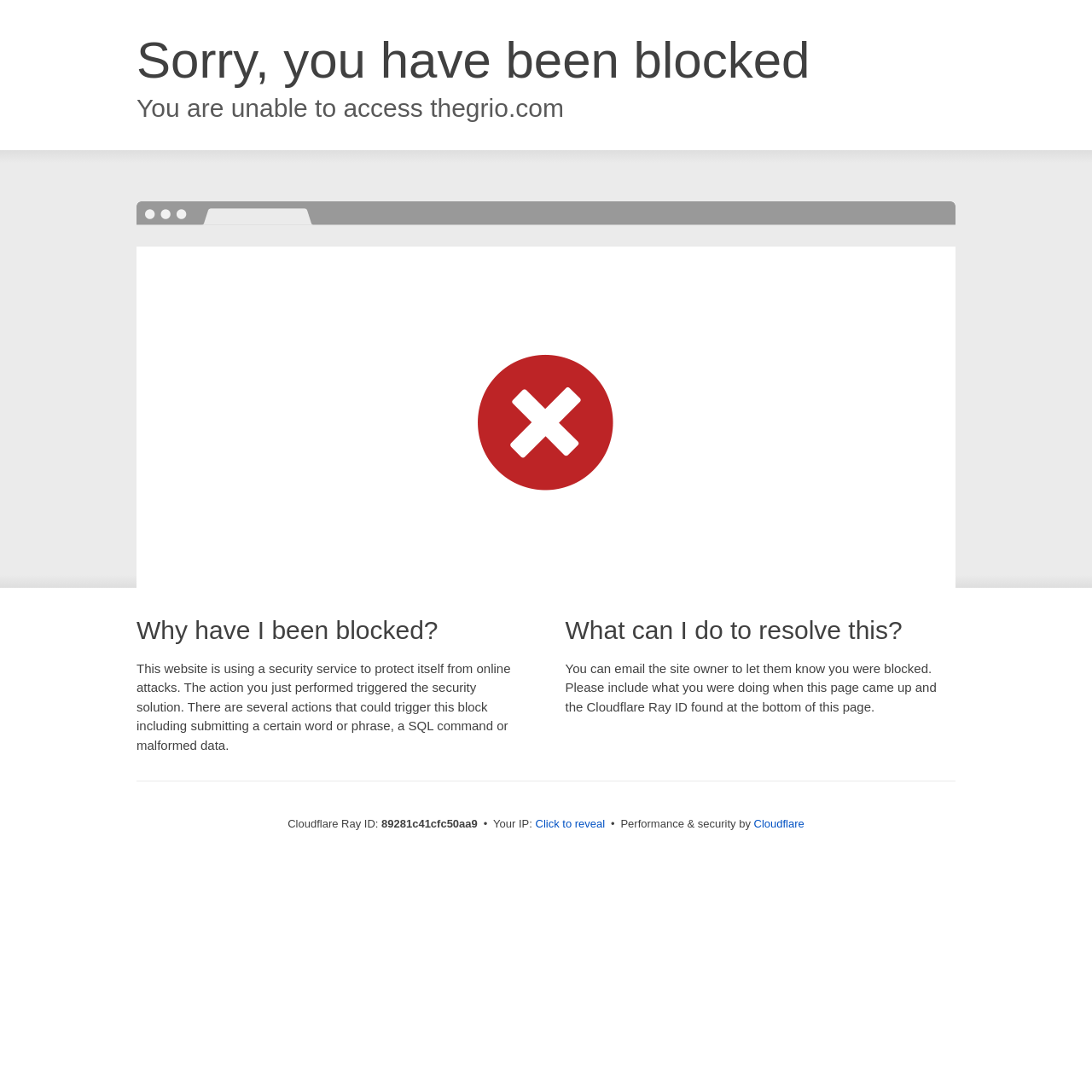From the webpage screenshot, predict the bounding box coordinates (top-left x, top-left y, bottom-right x, bottom-right y) for the UI element described here: Cloudflare

[0.69, 0.749, 0.737, 0.761]